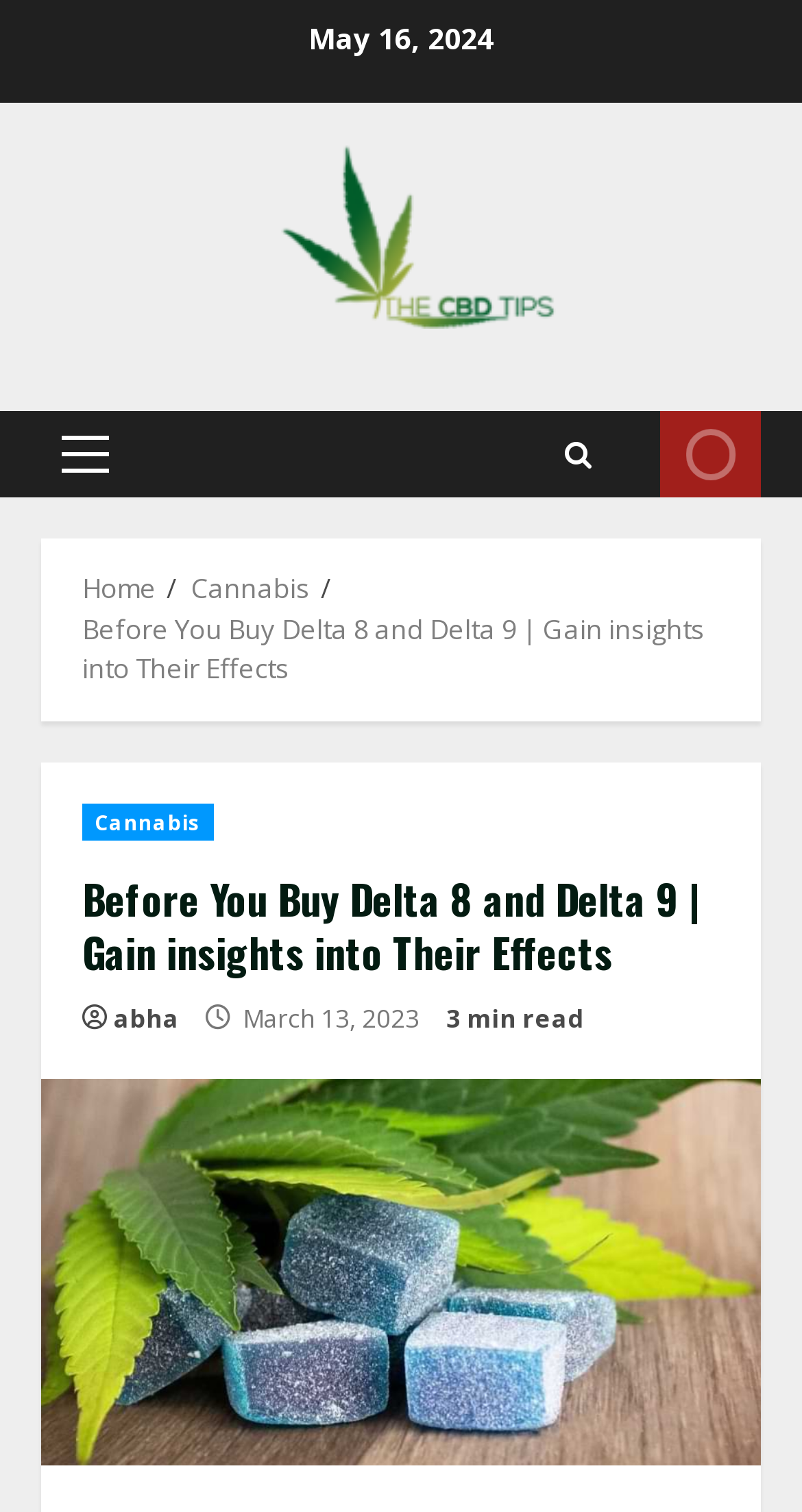Determine the main headline from the webpage and extract its text.

Before You Buy Delta 8 and Delta 9 | Gain insights into Their Effects